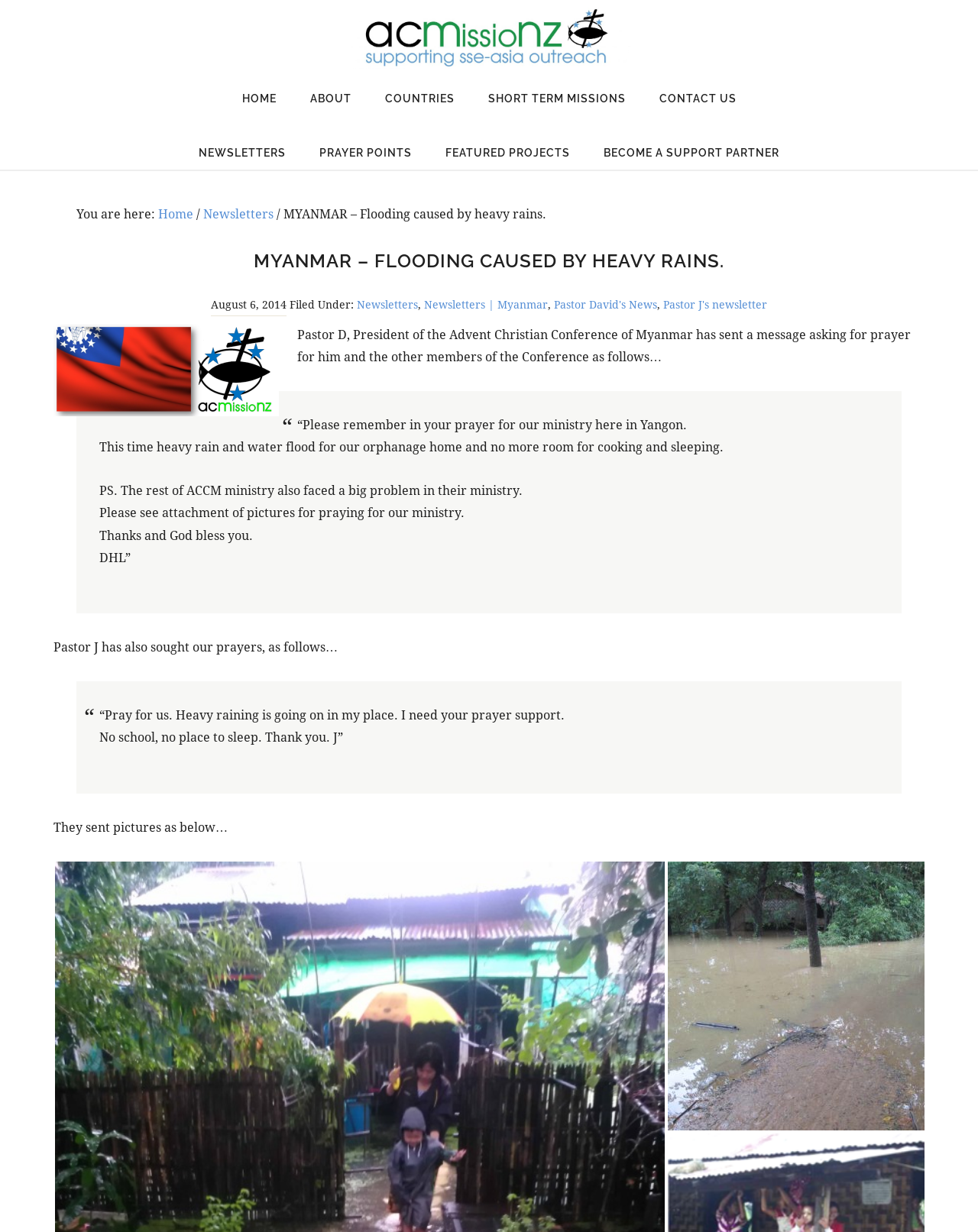Please respond in a single word or phrase: 
What type of content is attached to the prayer request?

Pictures